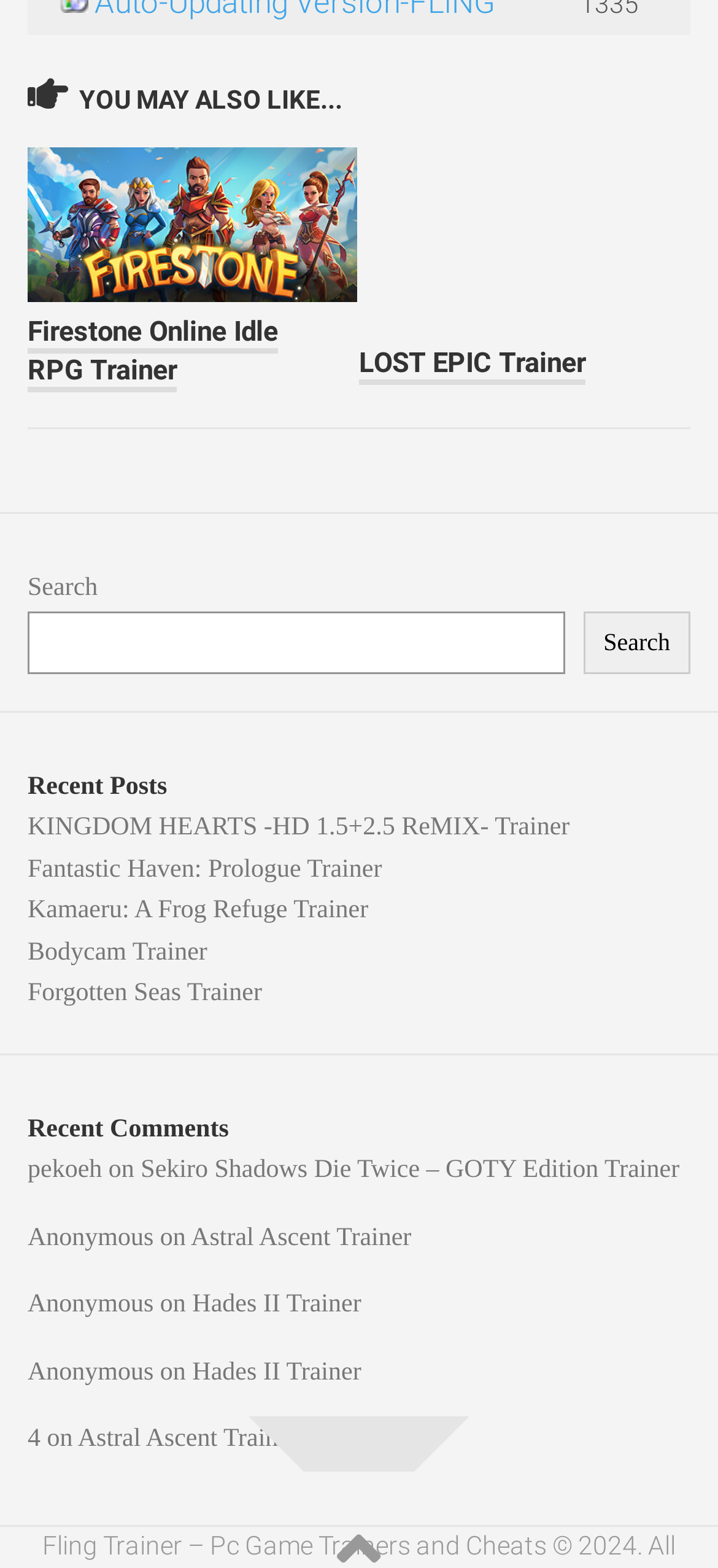Specify the bounding box coordinates of the element's area that should be clicked to execute the given instruction: "Check comment from pekoeh". The coordinates should be four float numbers between 0 and 1, i.e., [left, top, right, bottom].

[0.196, 0.738, 0.946, 0.755]